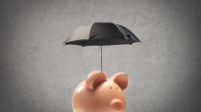Utilize the details in the image to thoroughly answer the following question: What is the theme of the article associated with the image?

The image is associated with an article titled 'Putin Doesn’t Bluff', which discusses geopolitical tensions and their potential economic impacts on everyday individuals. The theme of the article is financial security, highlighting the importance of being proactive in protecting one's savings and investments.